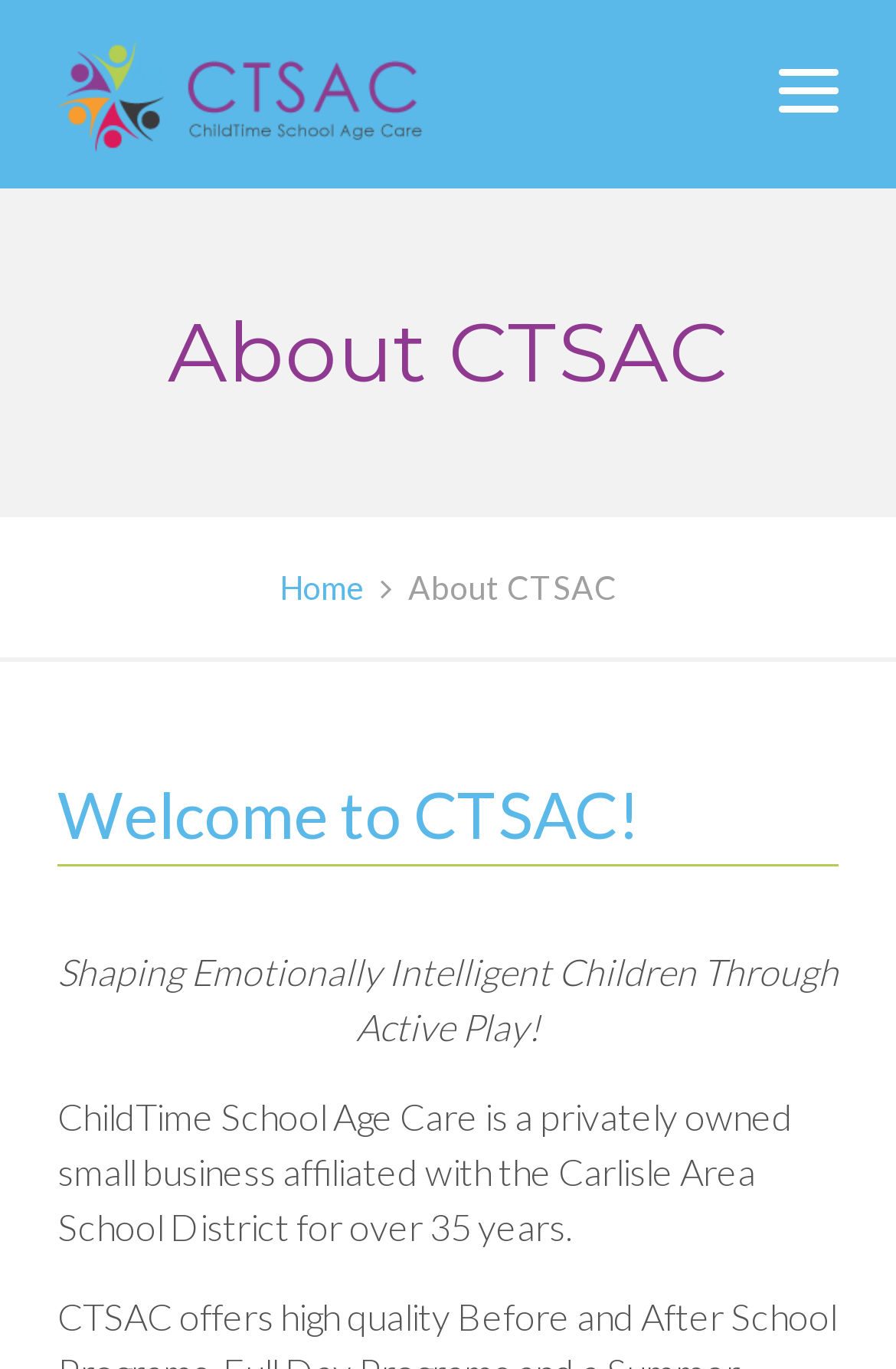What is the name of the organization? Analyze the screenshot and reply with just one word or a short phrase.

CTSAC